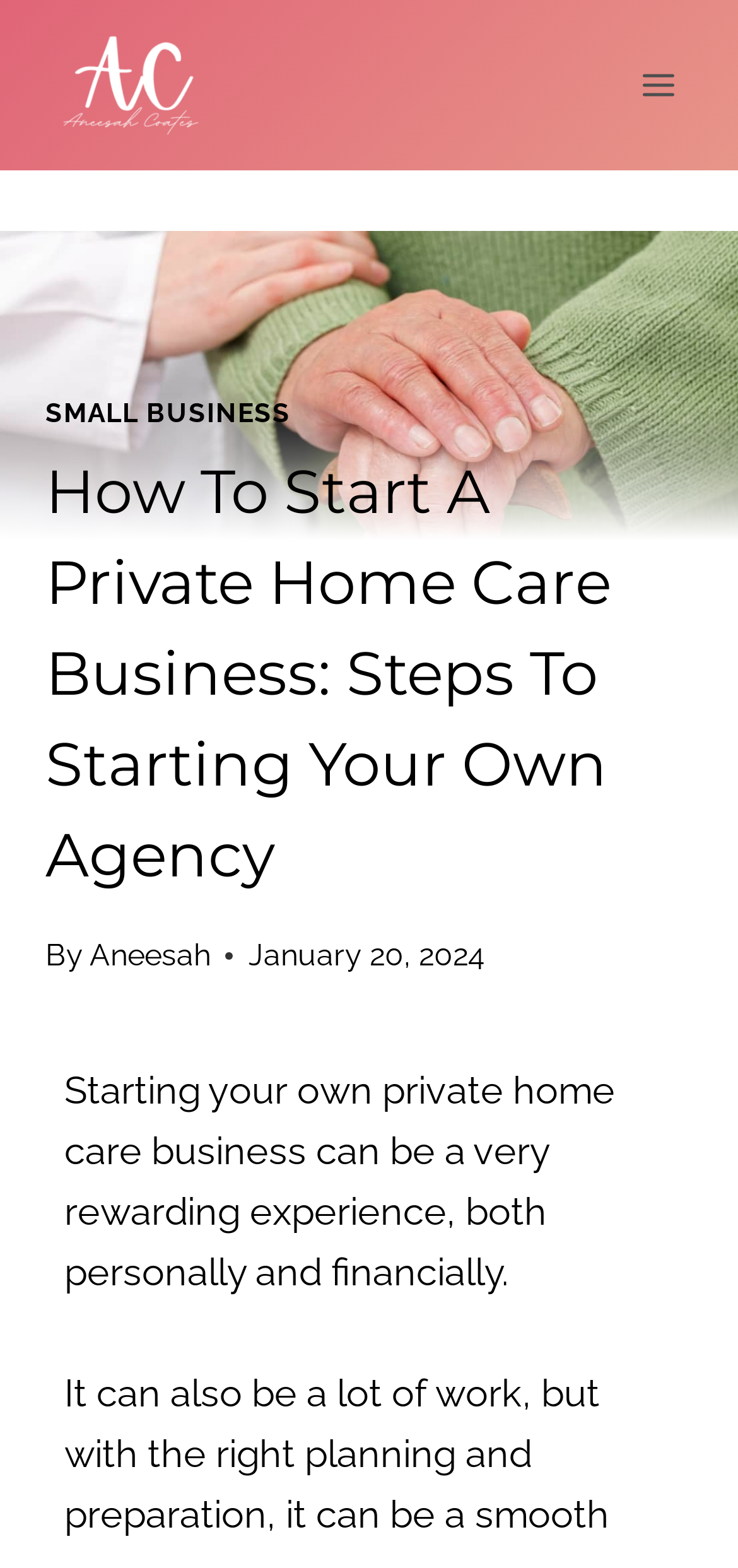What is the name of the company?
Look at the screenshot and provide an in-depth answer.

The name of the company can be found in the top-left corner of the webpage, where there is a link and an image with the same name.